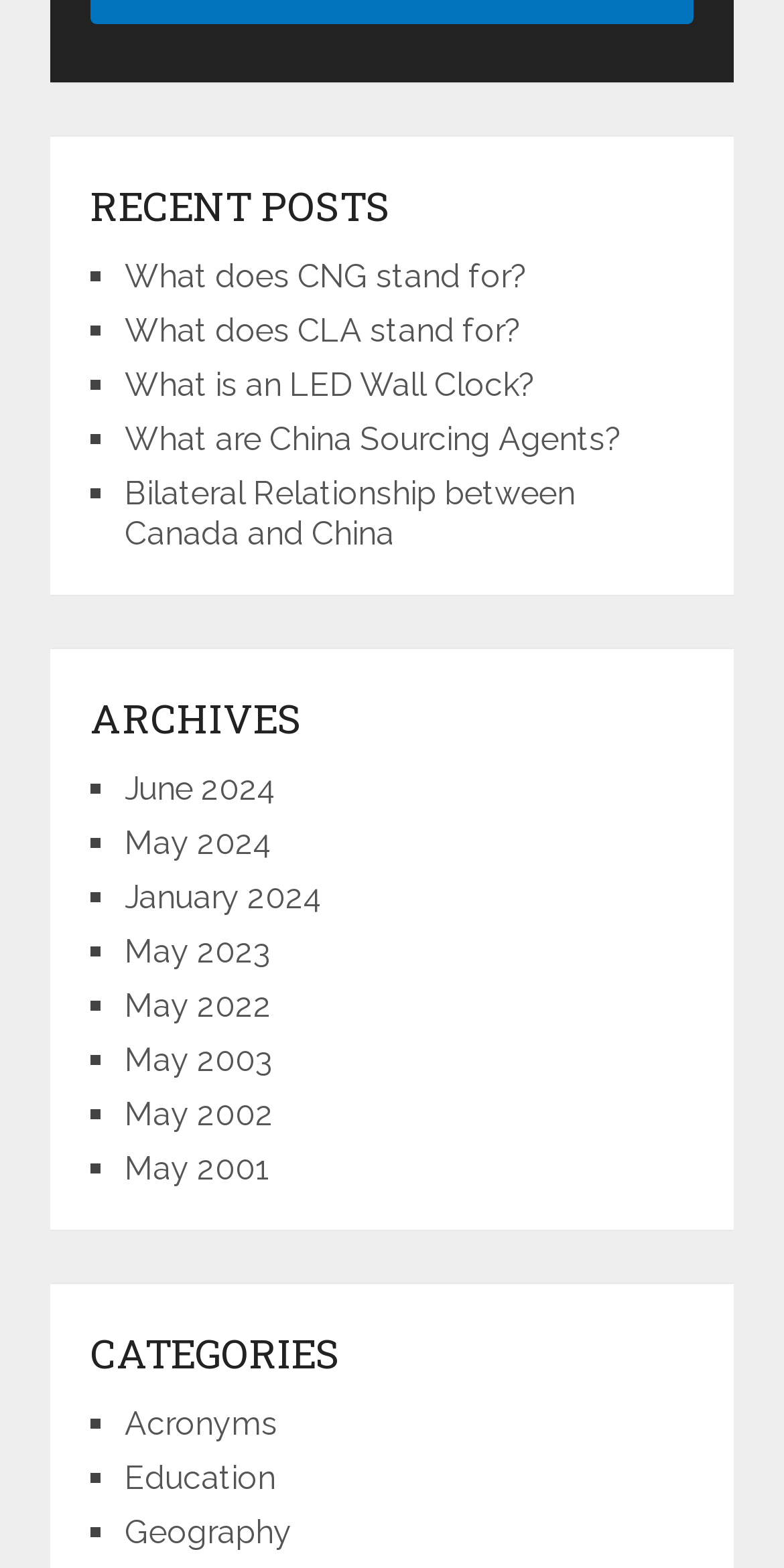Give the bounding box coordinates for the element described as: "May 2022".

[0.159, 0.629, 0.346, 0.653]